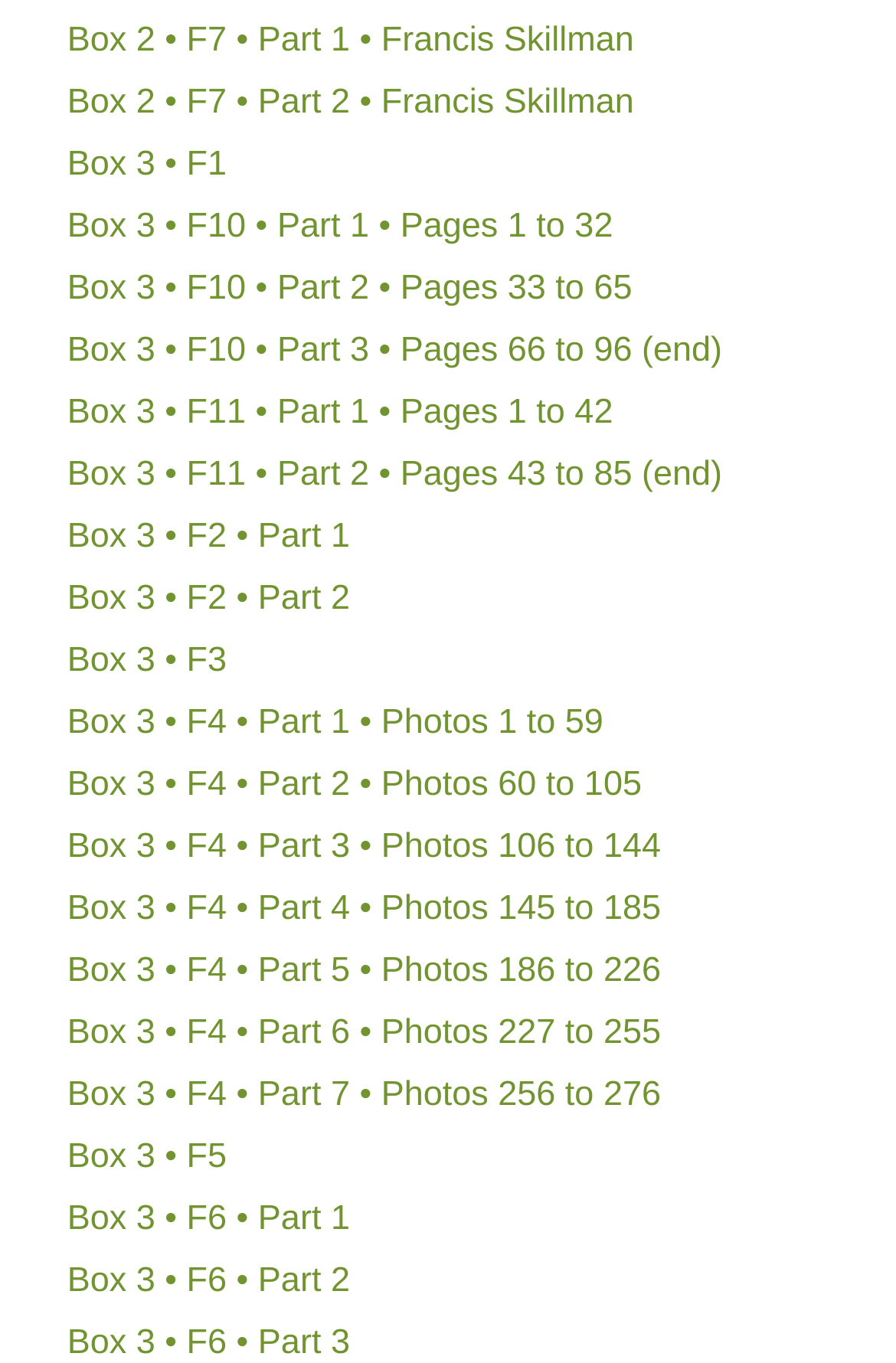Locate the bounding box coordinates of the UI element described by: "Box 3 • F5". Provide the coordinates as four float numbers between 0 and 1, formatted as [left, top, right, bottom].

[0.075, 0.835, 0.253, 0.863]